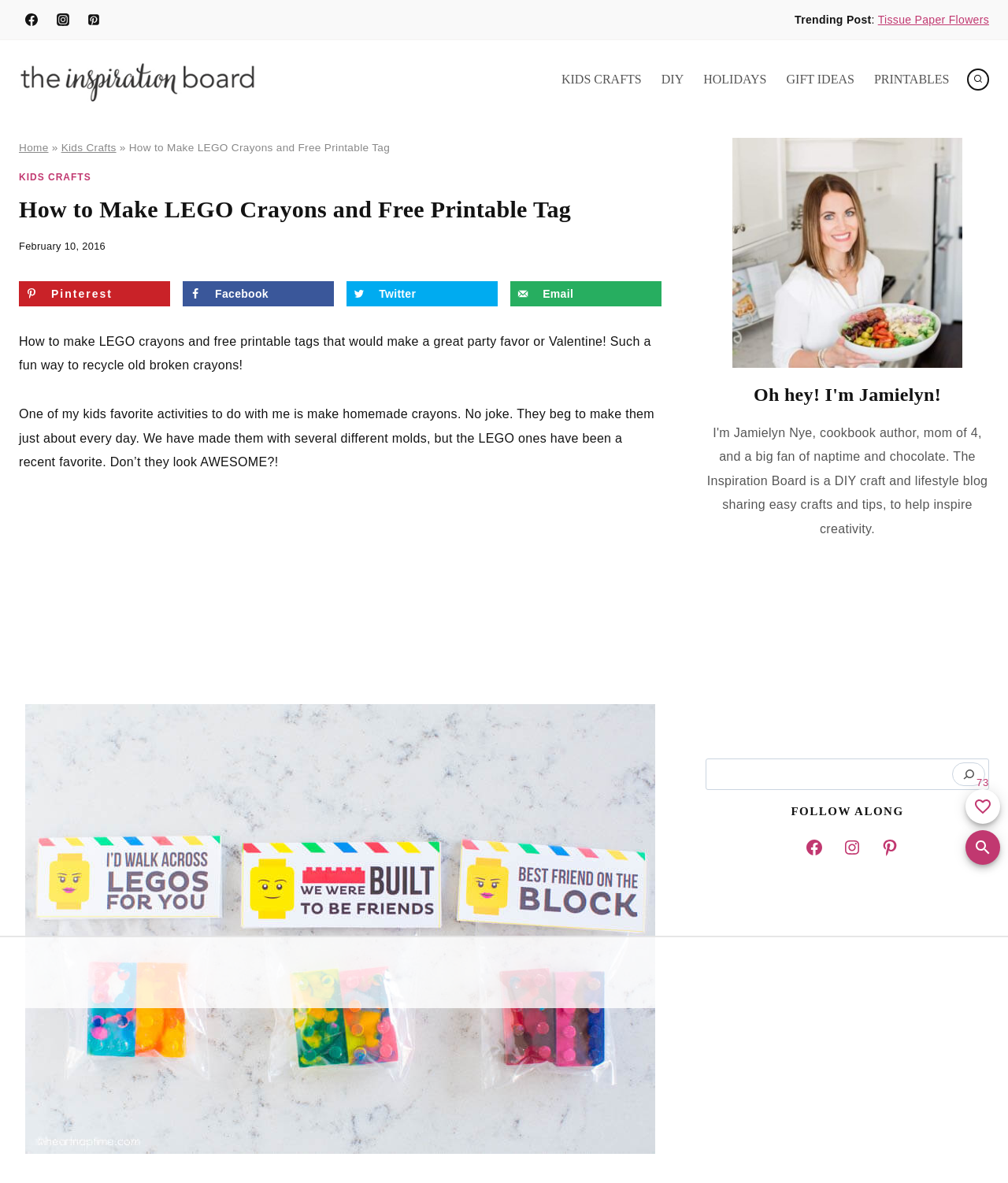Please provide a one-word or short phrase answer to the question:
What is the name of the website?

The Inspiration Board